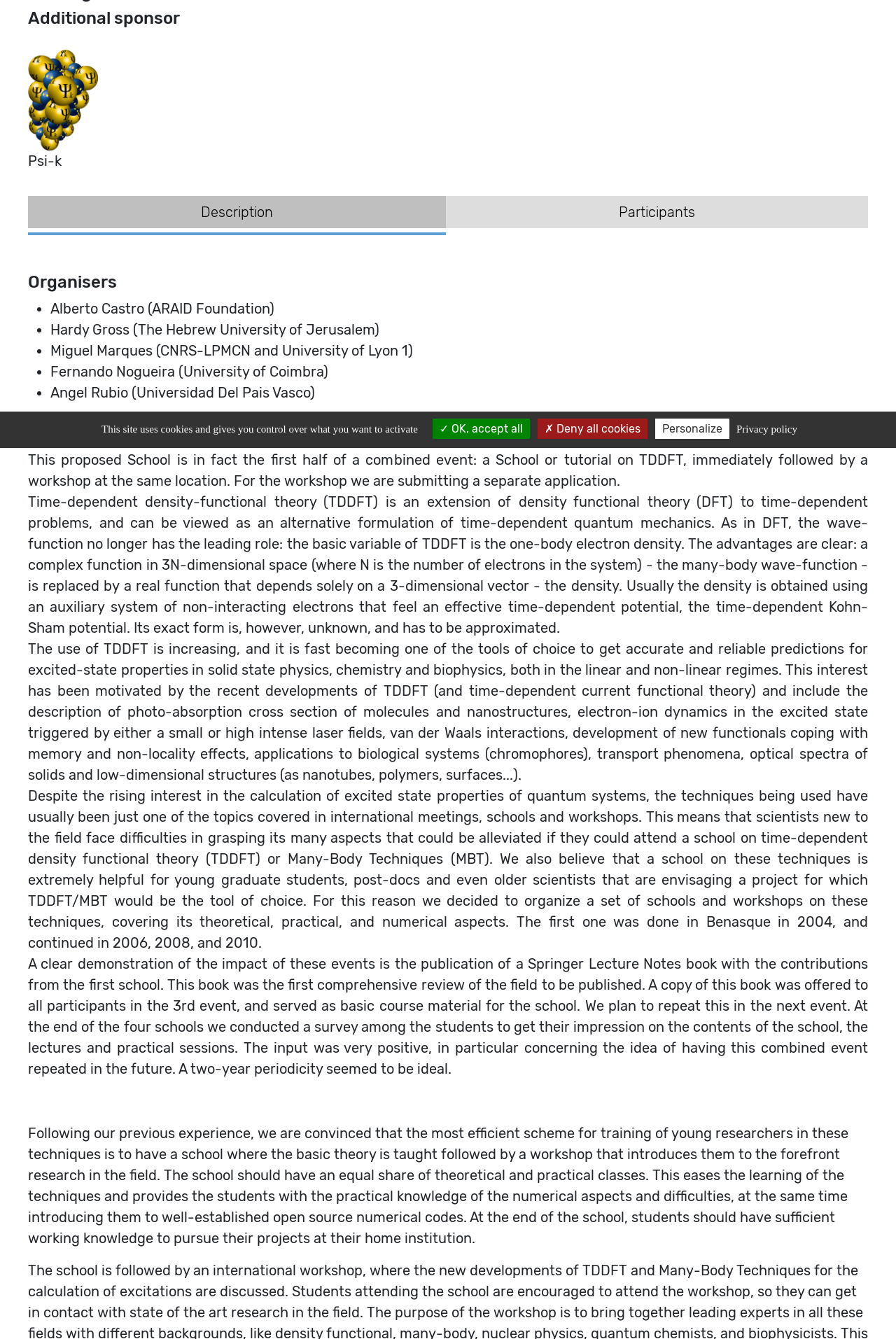Locate the bounding box of the UI element described by: "Privacy policy" in the given webpage screenshot.

[0.817, 0.316, 0.895, 0.326]